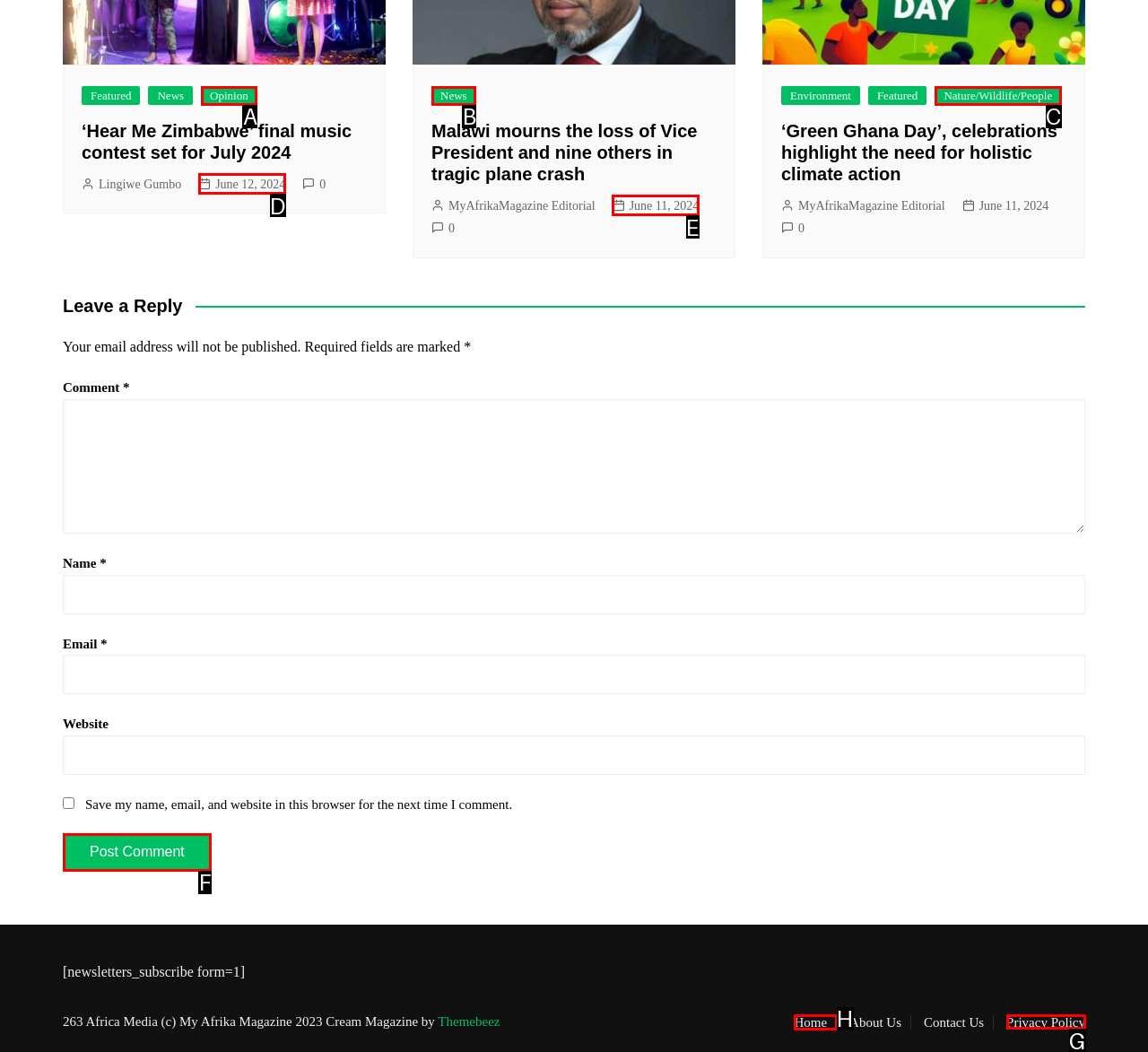From the options shown in the screenshot, tell me which lettered element I need to click to complete the task: Visit the 'Home' page.

H